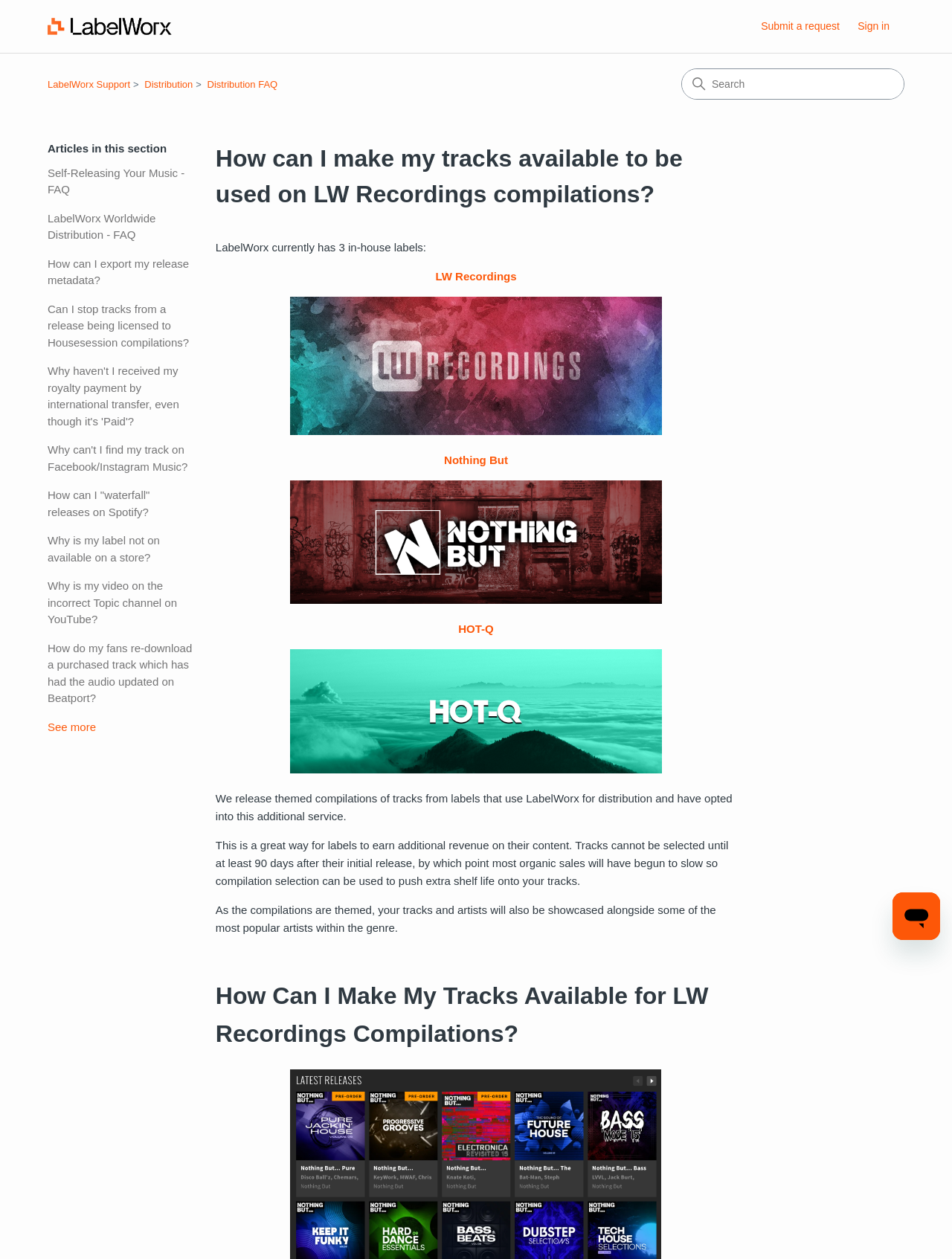How long after initial release can tracks be selected for compilations?
We need a detailed and exhaustive answer to the question. Please elaborate.

The webpage states that tracks cannot be selected for compilations until at least 90 days after their initial release, by which point most organic sales will have begun to slow.